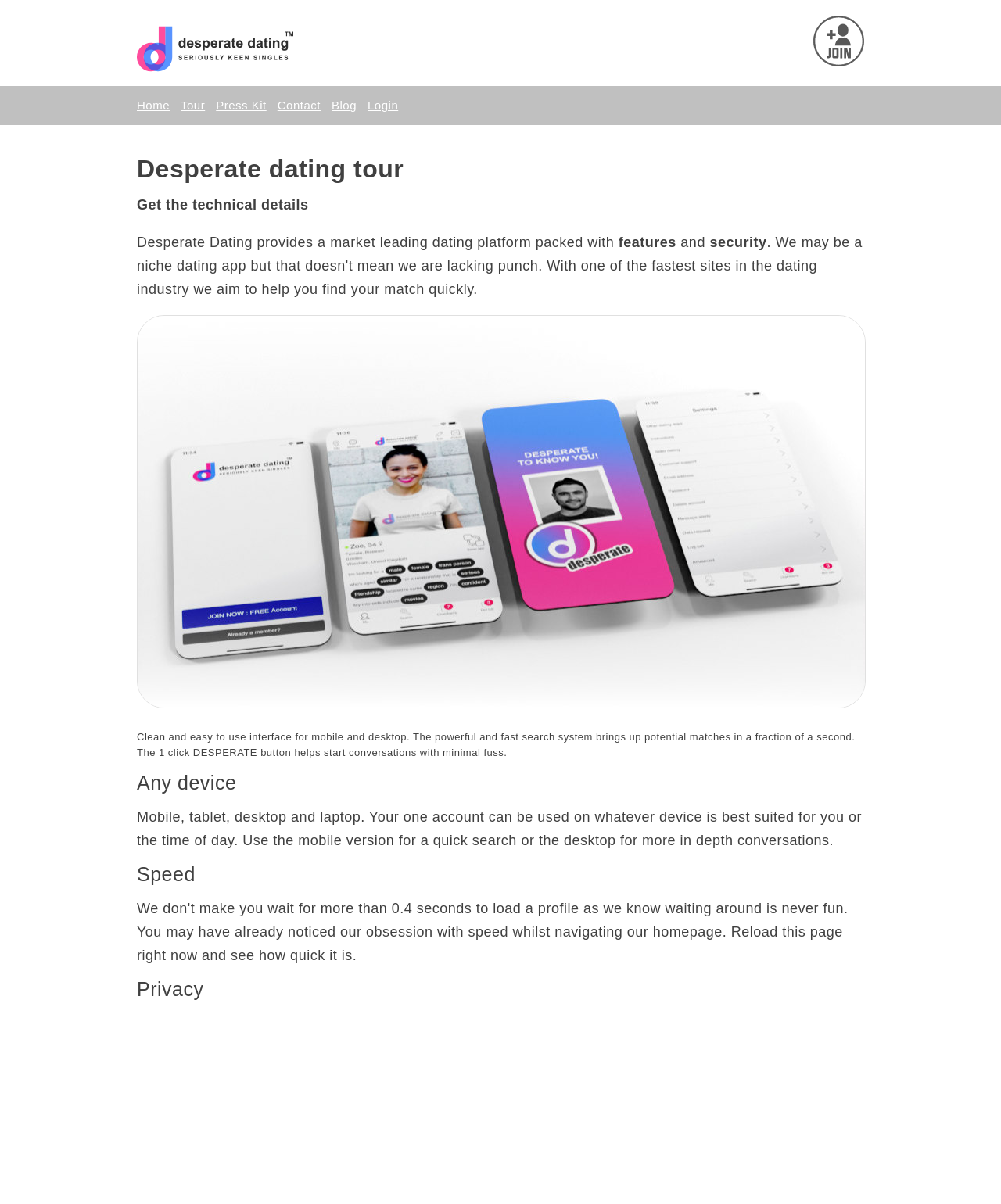Answer the question below with a single word or a brief phrase: 
What is the website's stance on user data?

Respectful